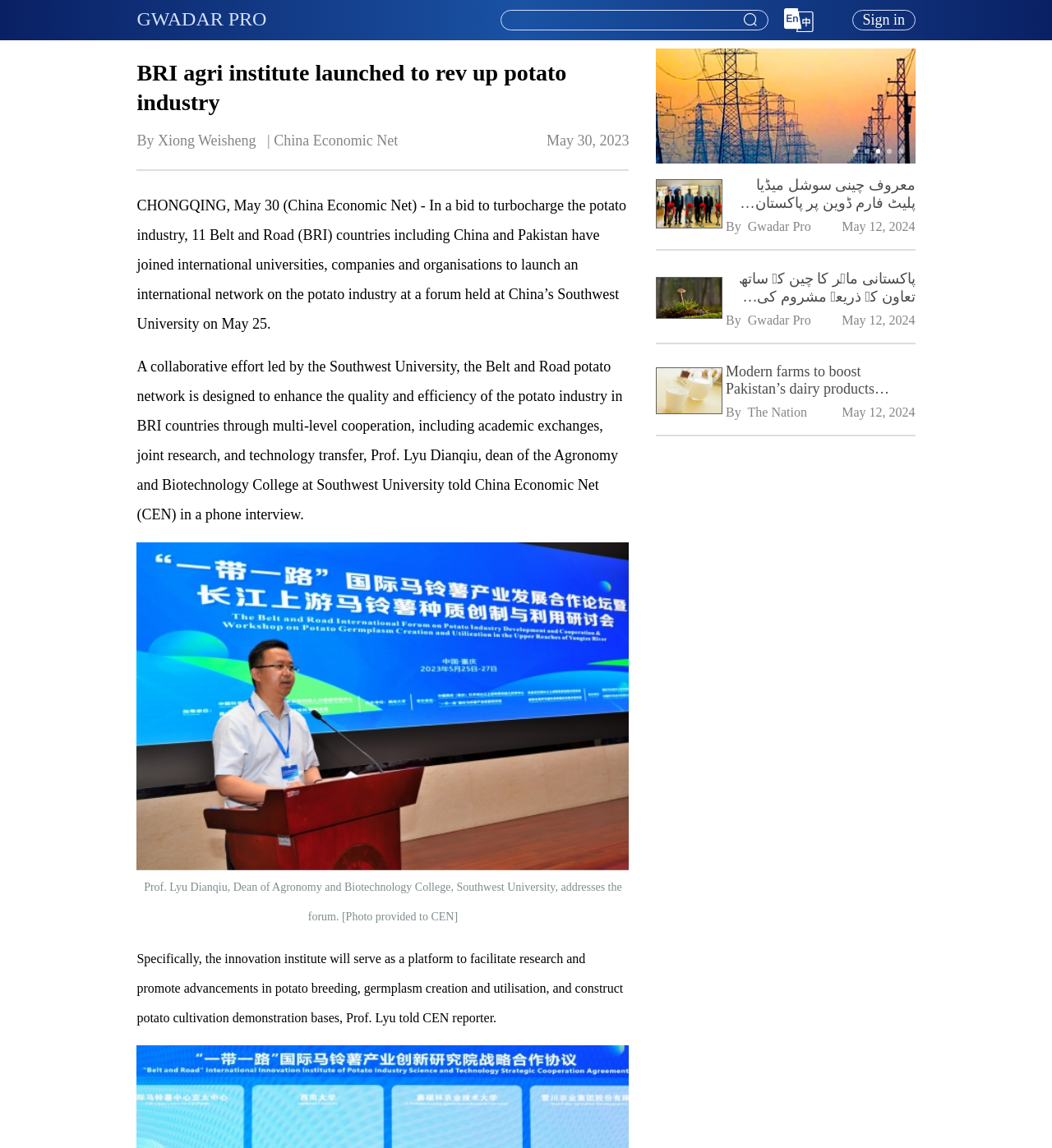Find the bounding box of the UI element described as follows: "GWADAR PRO".

[0.13, 0.007, 0.253, 0.026]